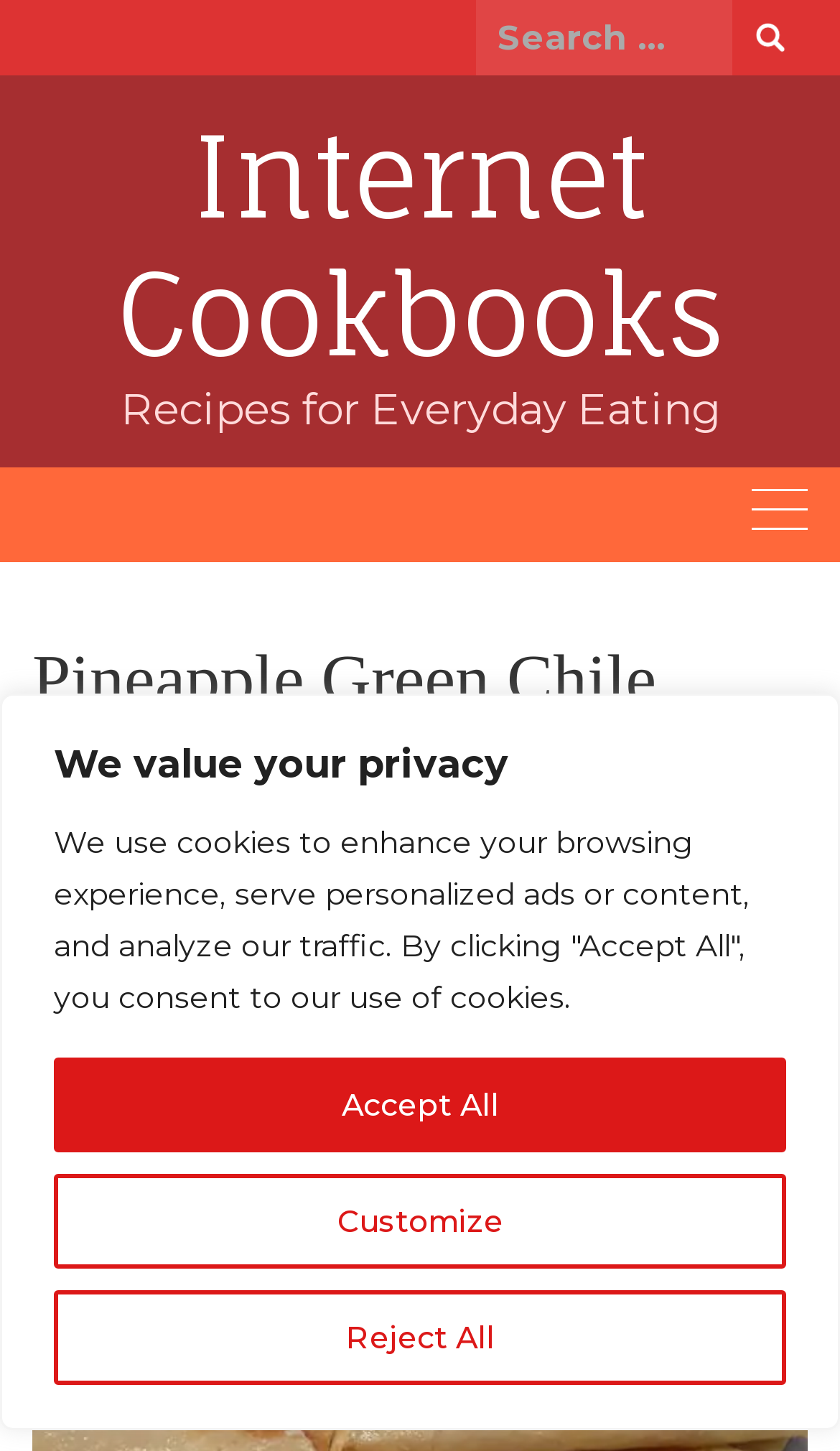Determine the bounding box coordinates of the clickable element to achieve the following action: 'view Pineapple Green Chile Quesadillas recipe'. Provide the coordinates as four float values between 0 and 1, formatted as [left, top, right, bottom].

[0.038, 0.444, 0.962, 0.539]